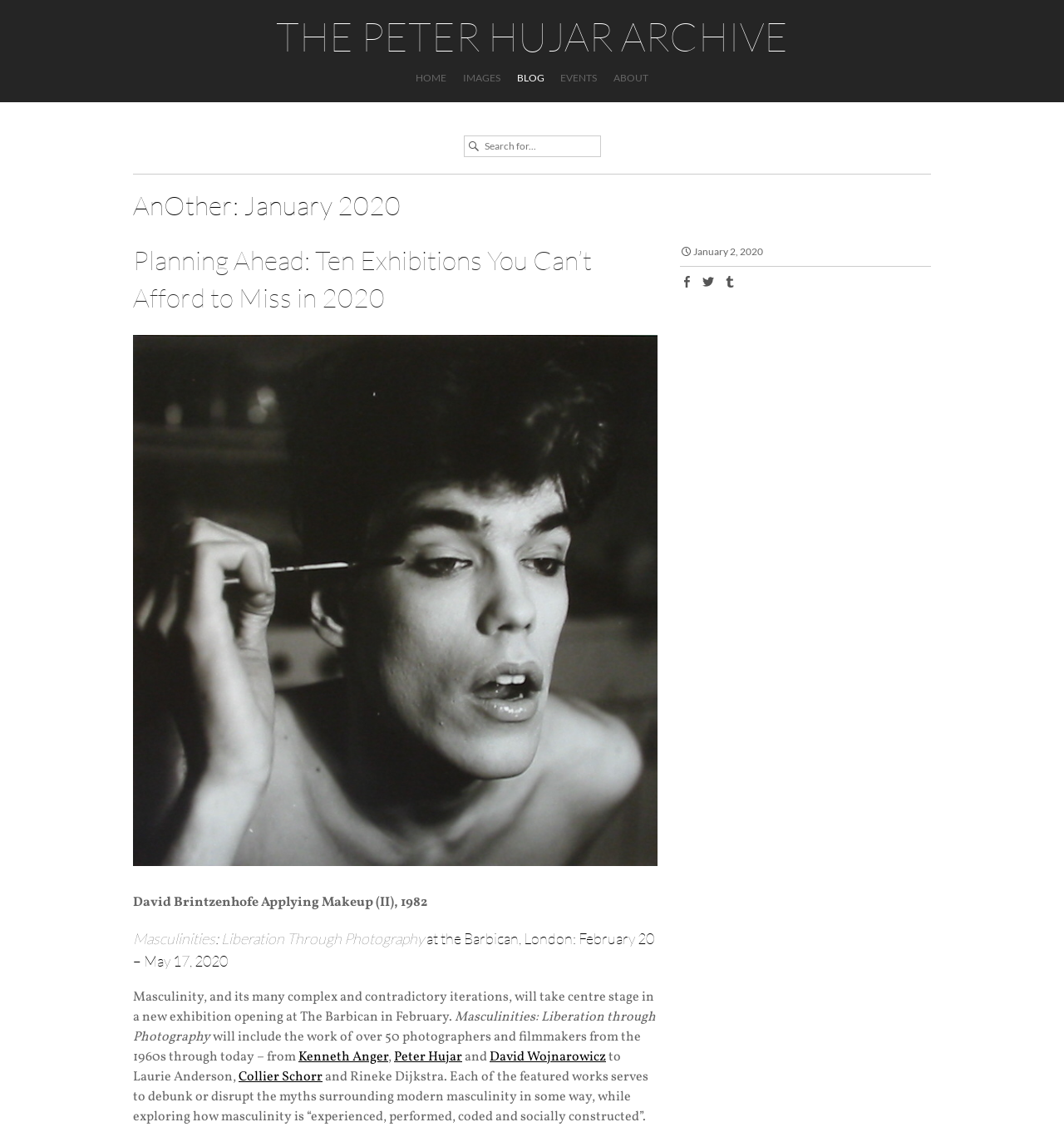Reply to the question with a single word or phrase:
What is the title of the first article on the webpage?

AnOther: January 2020